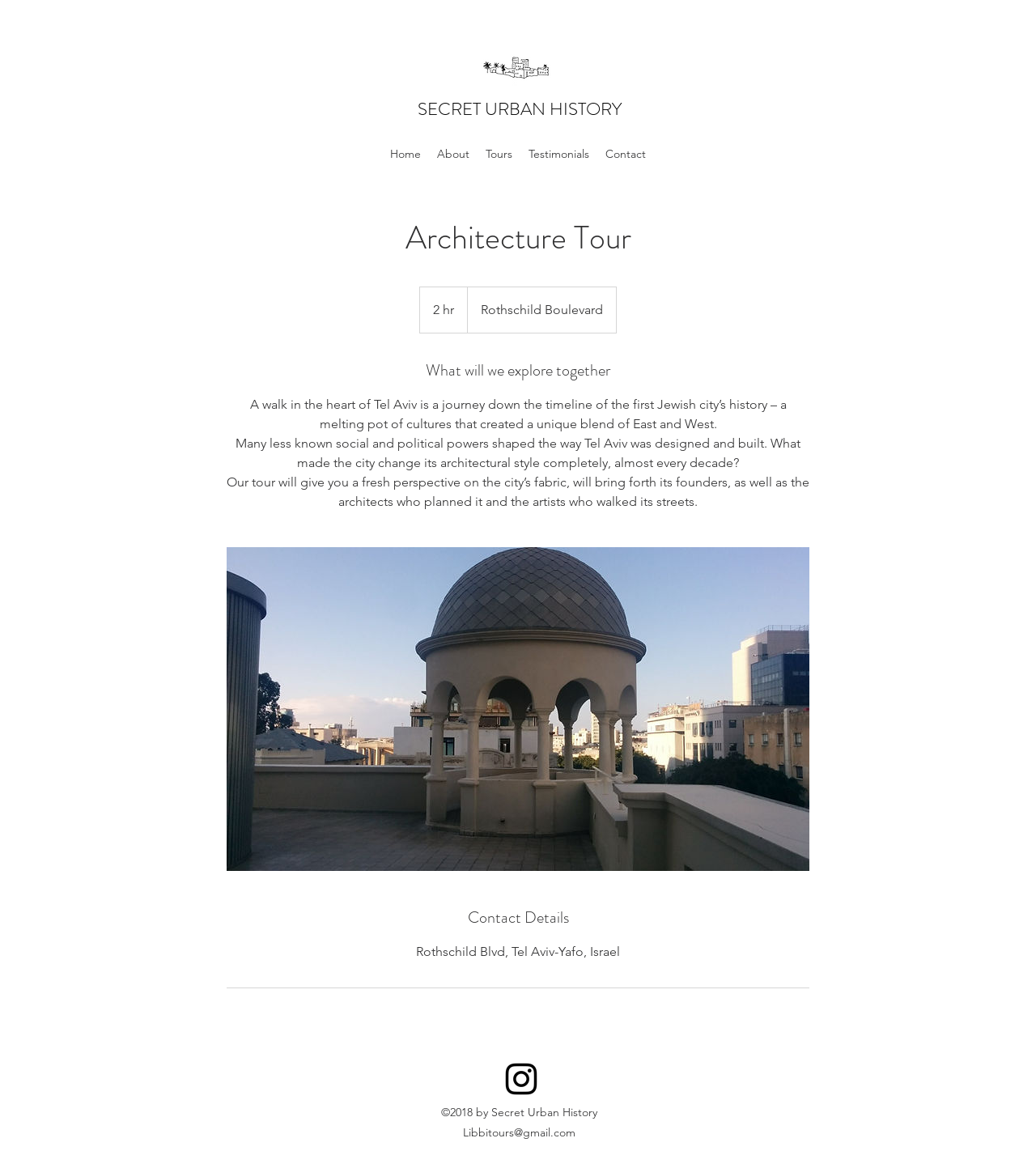Provide your answer to the question using just one word or phrase: What is the location of the tour?

Rothschild Boulevard